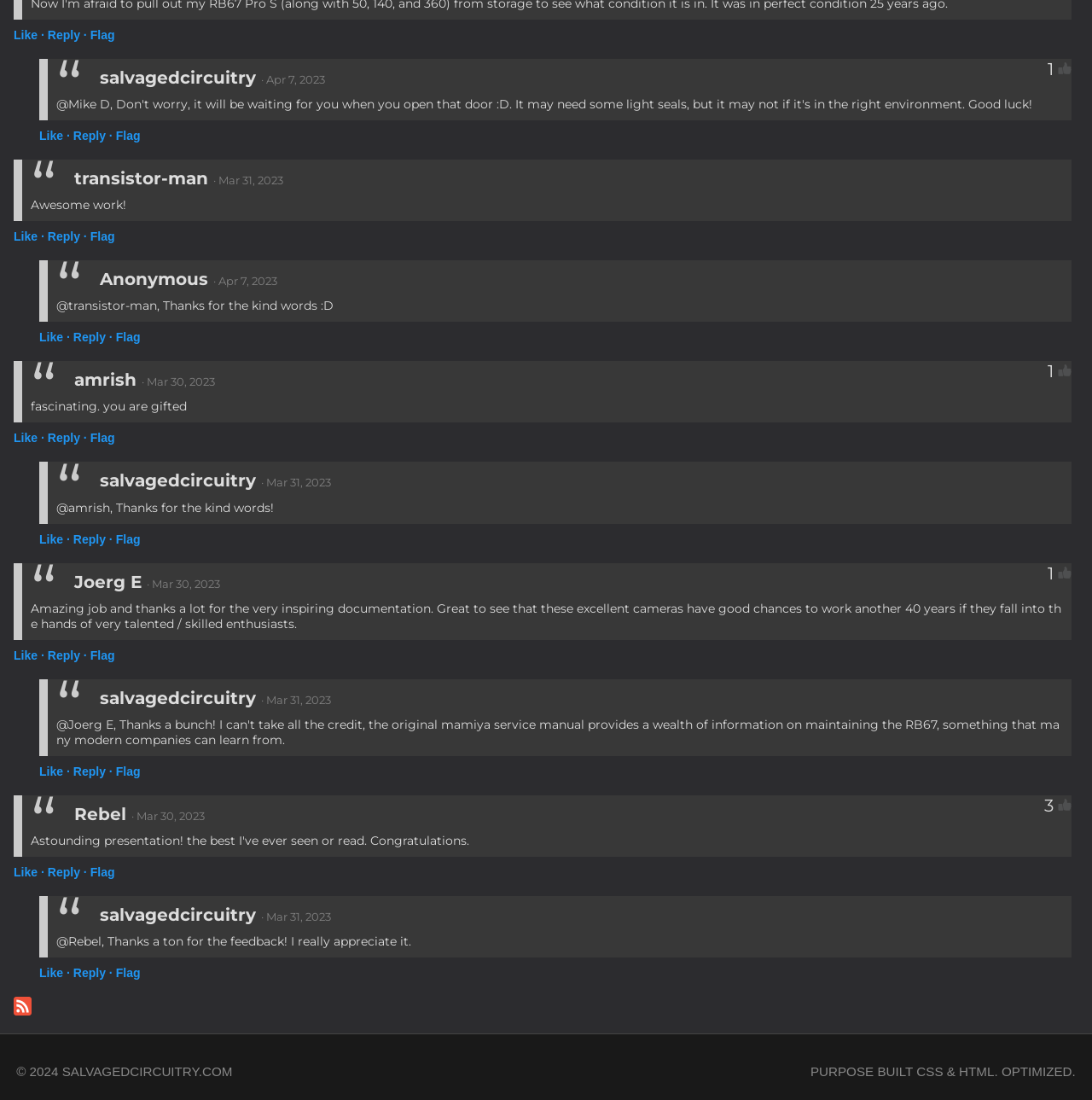Locate the bounding box coordinates of the clickable element to fulfill the following instruction: "View RSS feed". Provide the coordinates as four float numbers between 0 and 1 in the format [left, top, right, bottom].

[0.012, 0.906, 0.988, 0.927]